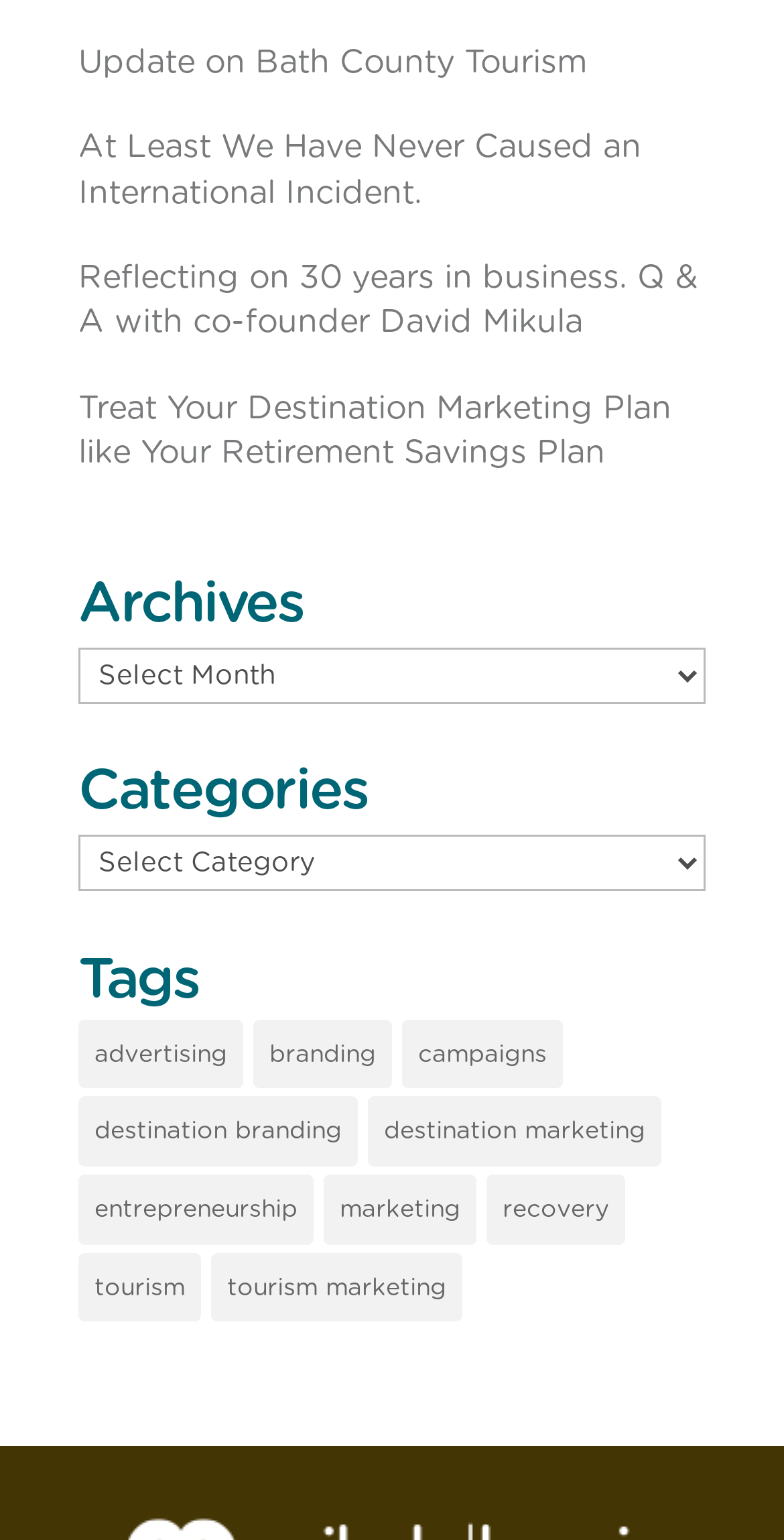Indicate the bounding box coordinates of the element that needs to be clicked to satisfy the following instruction: "Choose 'destination marketing'". The coordinates should be four float numbers between 0 and 1, i.e., [left, top, right, bottom].

[0.469, 0.712, 0.844, 0.757]